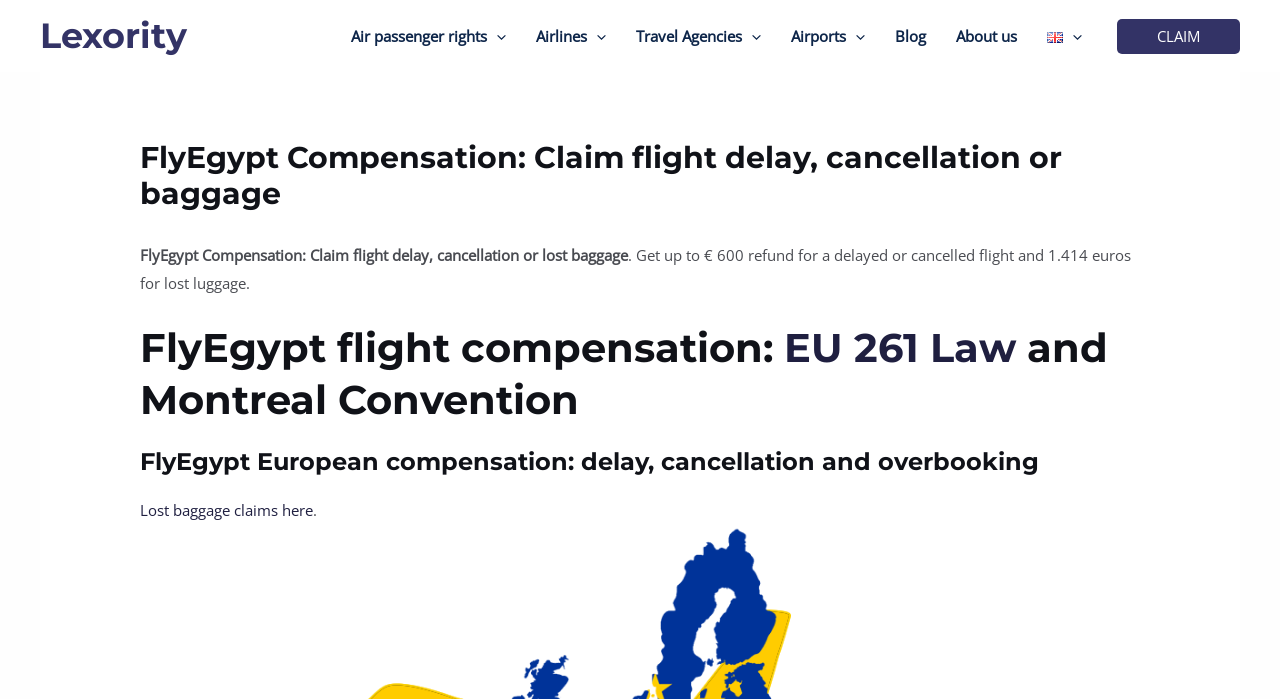Bounding box coordinates are specified in the format (top-left x, top-left y, bottom-right x, bottom-right y). All values are floating point numbers bounded between 0 and 1. Please provide the bounding box coordinate of the region this sentence describes: parent_node: Travel Agencies aria-label="Menu Toggle"

[0.58, 0.001, 0.595, 0.102]